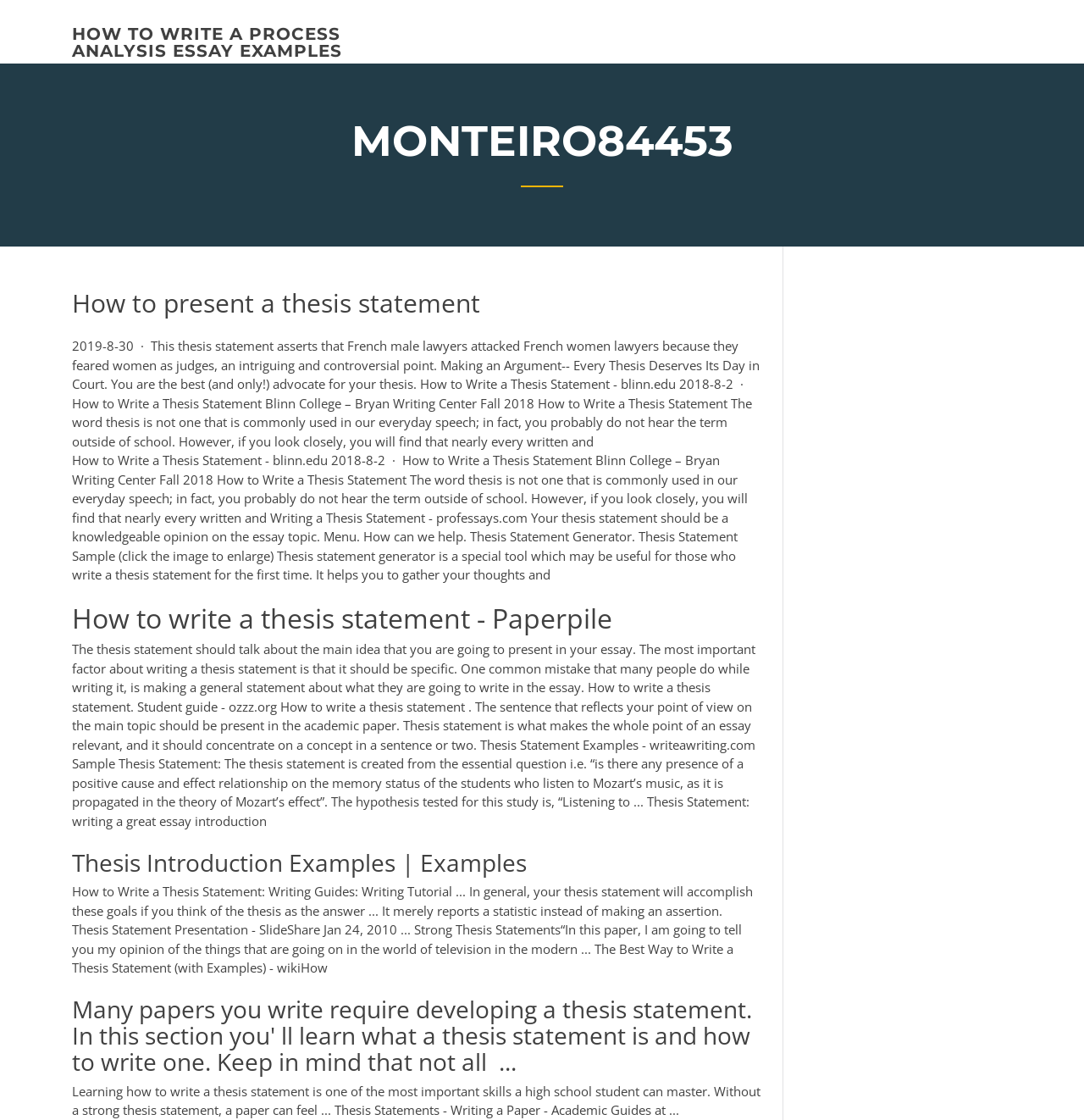What is the importance of a thesis statement?
Based on the image content, provide your answer in one word or a short phrase.

It makes the essay relevant